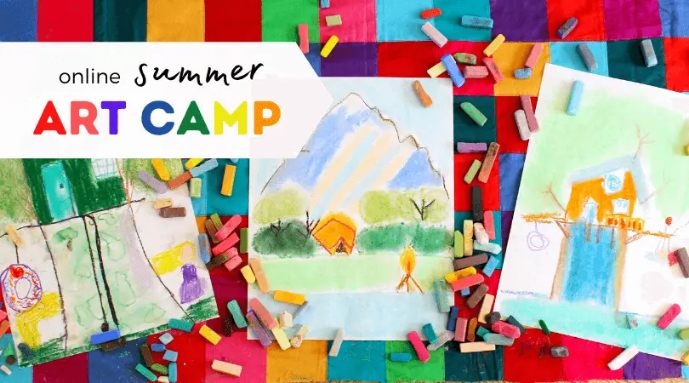Examine the screenshot and answer the question in as much detail as possible: What are the themes of the artworks?

The artworks reflect themes of nature and adventure, including a mountain scene with rays of sunshine, a cozy cabin, and a whimsical treehouse, highlighting the spirit of creativity and imagination.